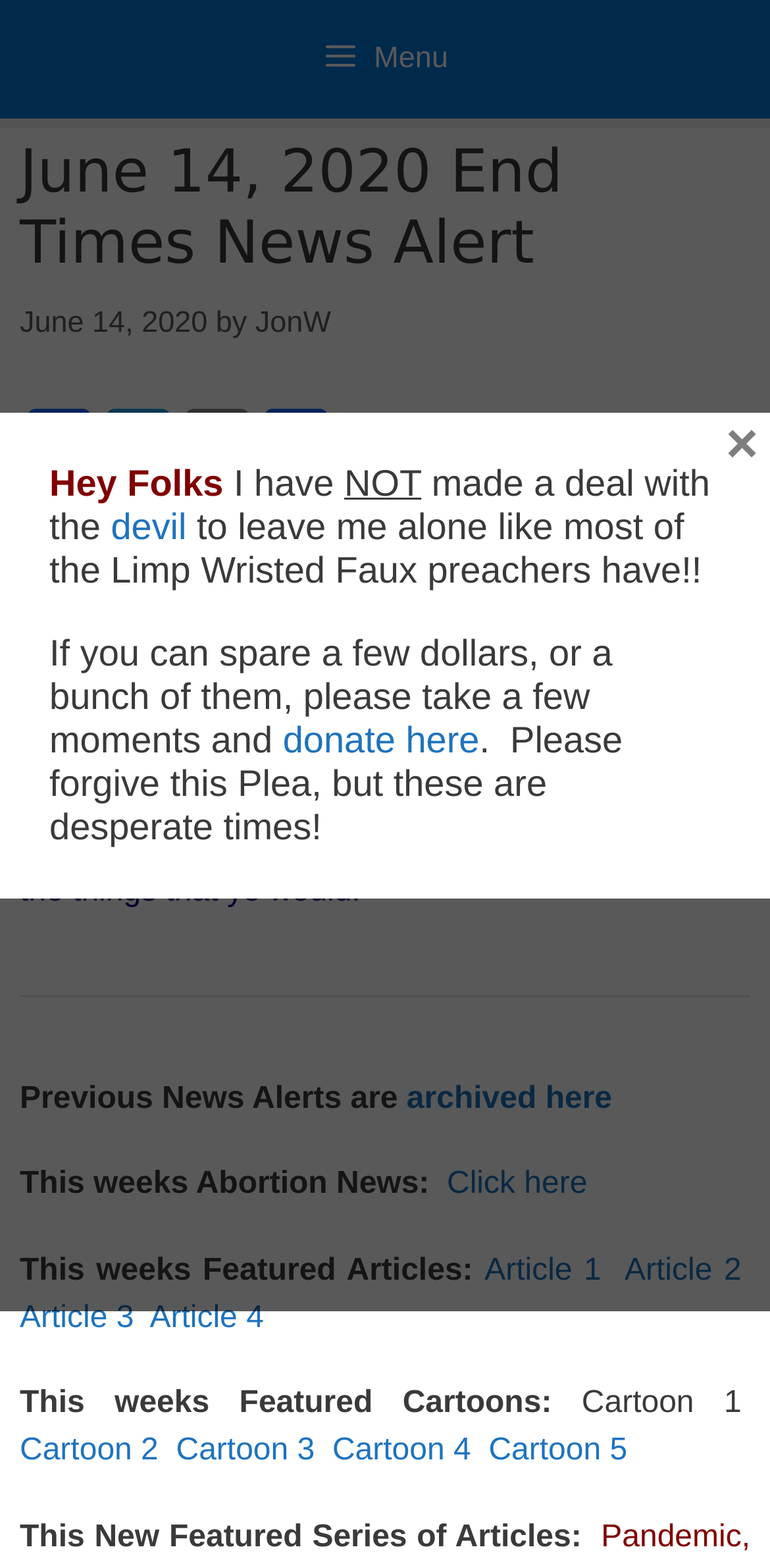Give a concise answer of one word or phrase to the question: 
Who is the author of the End Times News Alert?

JonW